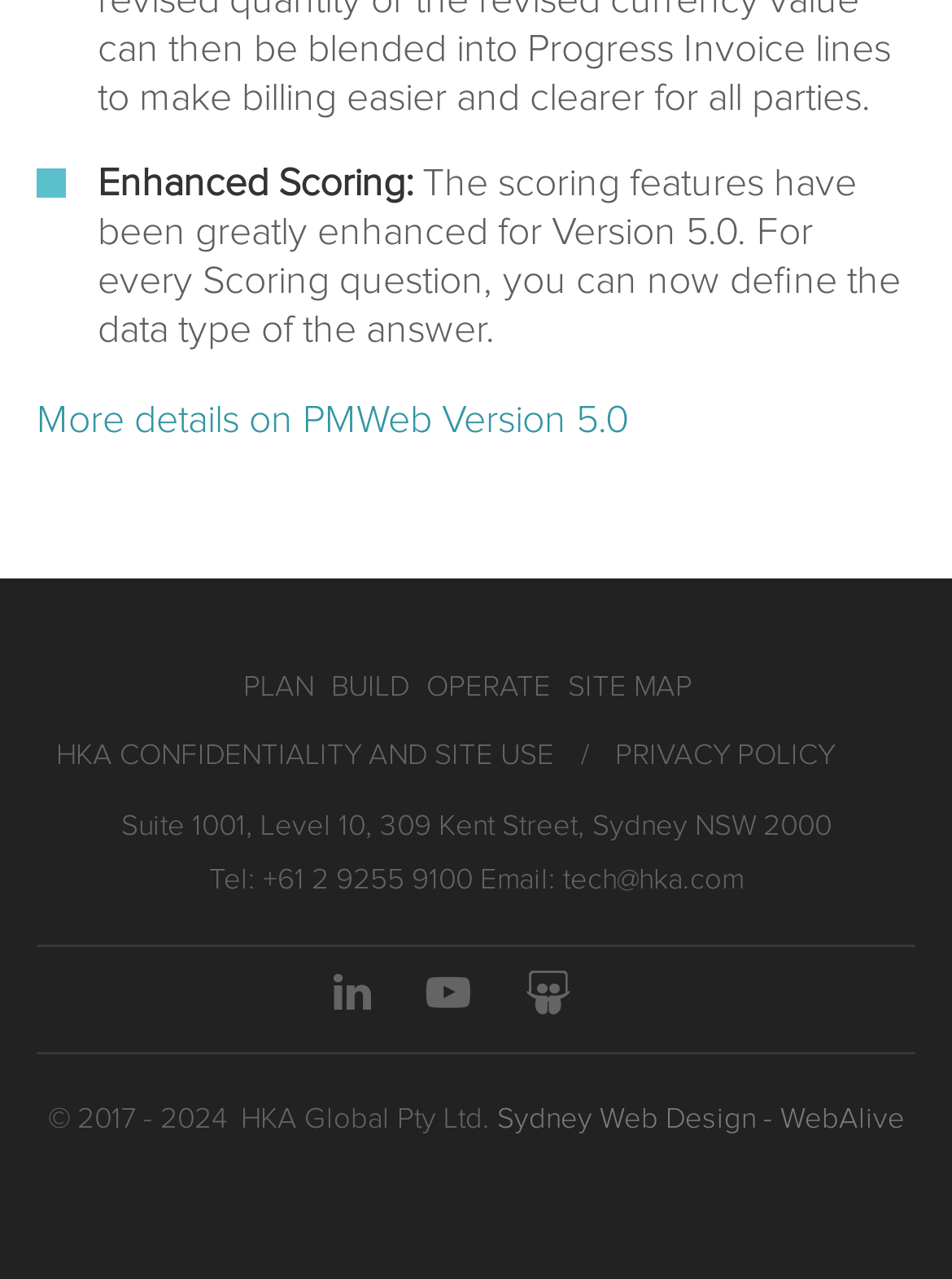Could you find the bounding box coordinates of the clickable area to complete this instruction: "Click on More details on PMWeb Version 5.0"?

[0.038, 0.313, 0.662, 0.344]